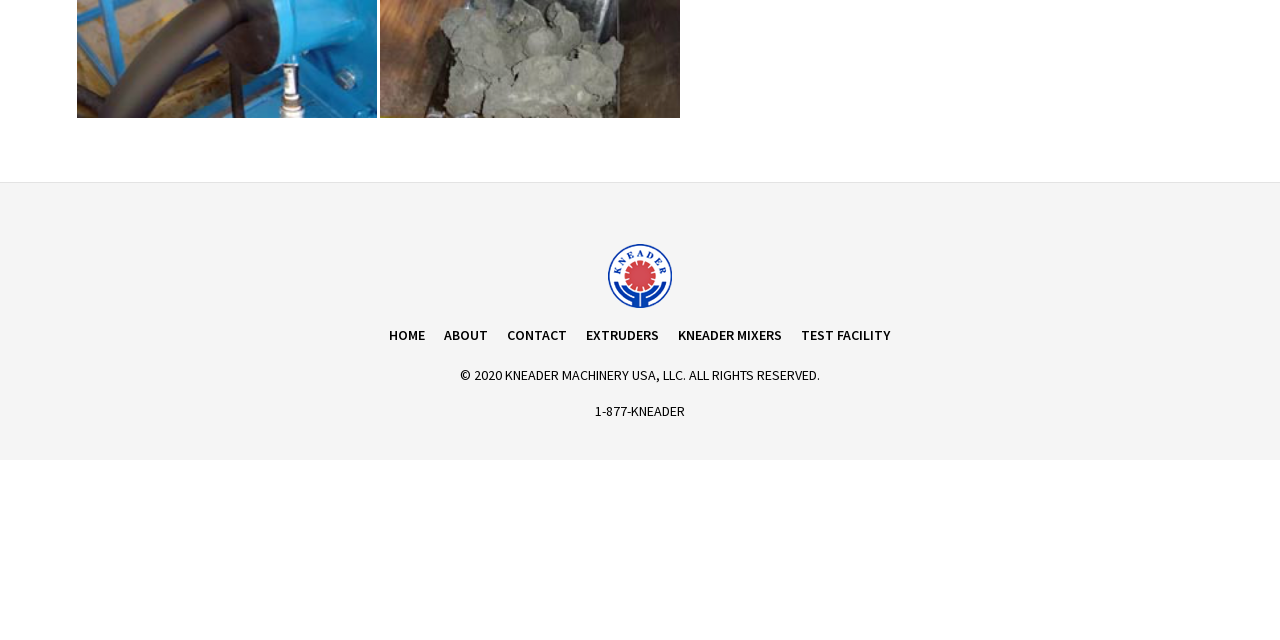Using the provided element description, identify the bounding box coordinates as (top-left x, top-left y, bottom-right x, bottom-right y). Ensure all values are between 0 and 1. Description: Kneader Mixers

[0.53, 0.509, 0.611, 0.537]